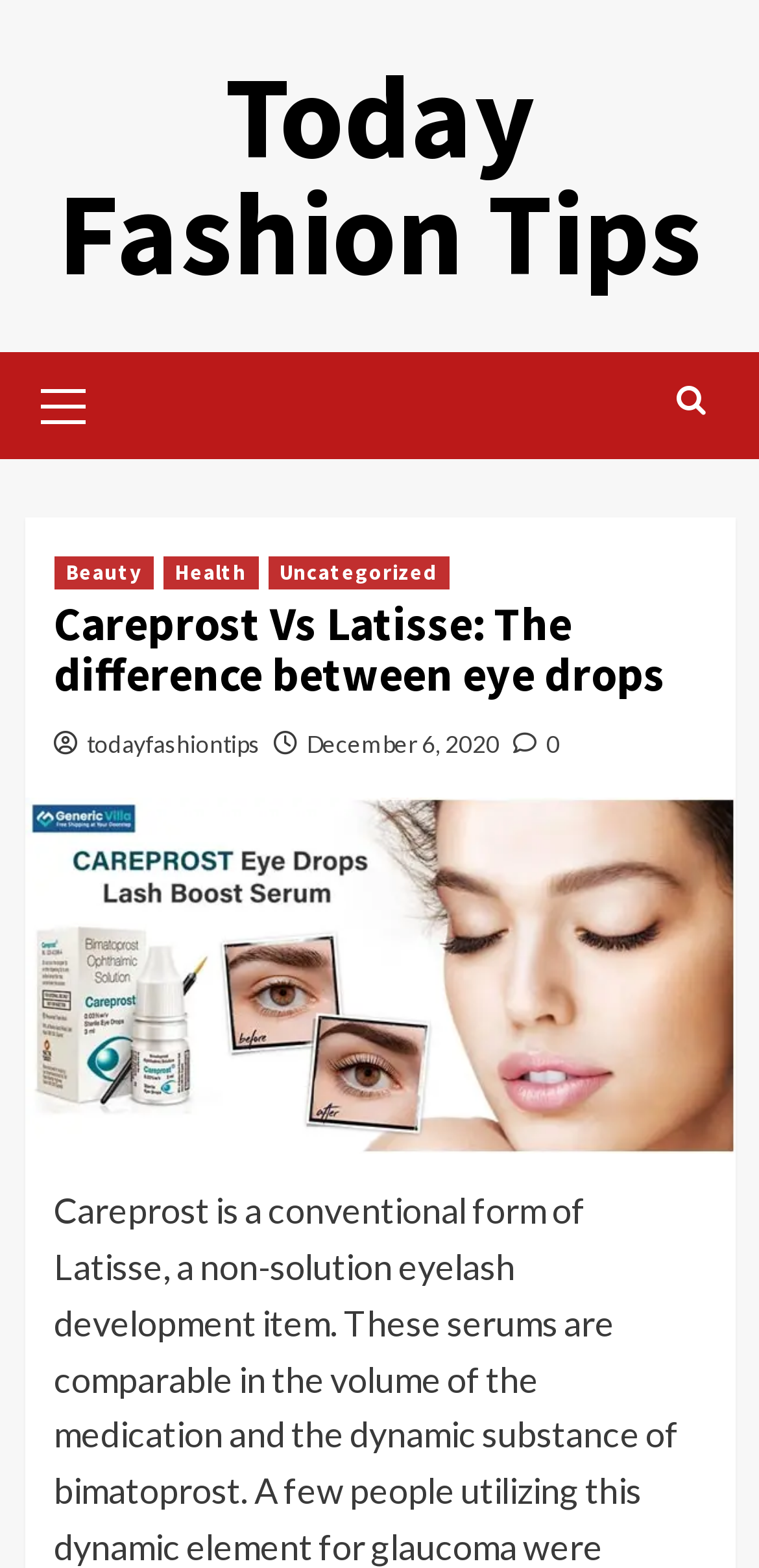Please give a succinct answer using a single word or phrase:
How many icons are in the header section?

2